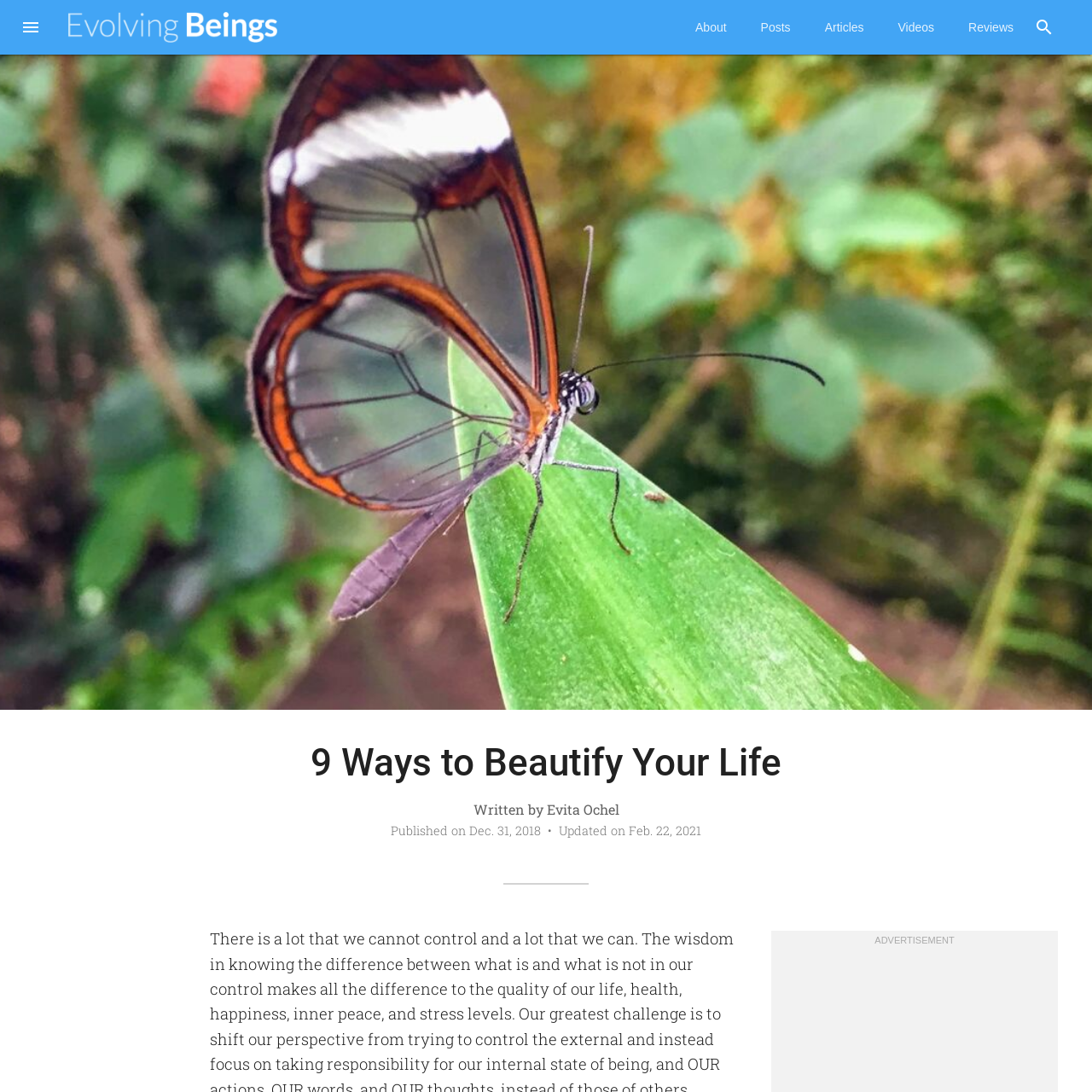Find the bounding box coordinates for the area that should be clicked to accomplish the instruction: "visit the Evolving Beings page".

[0.062, 0.011, 0.255, 0.039]